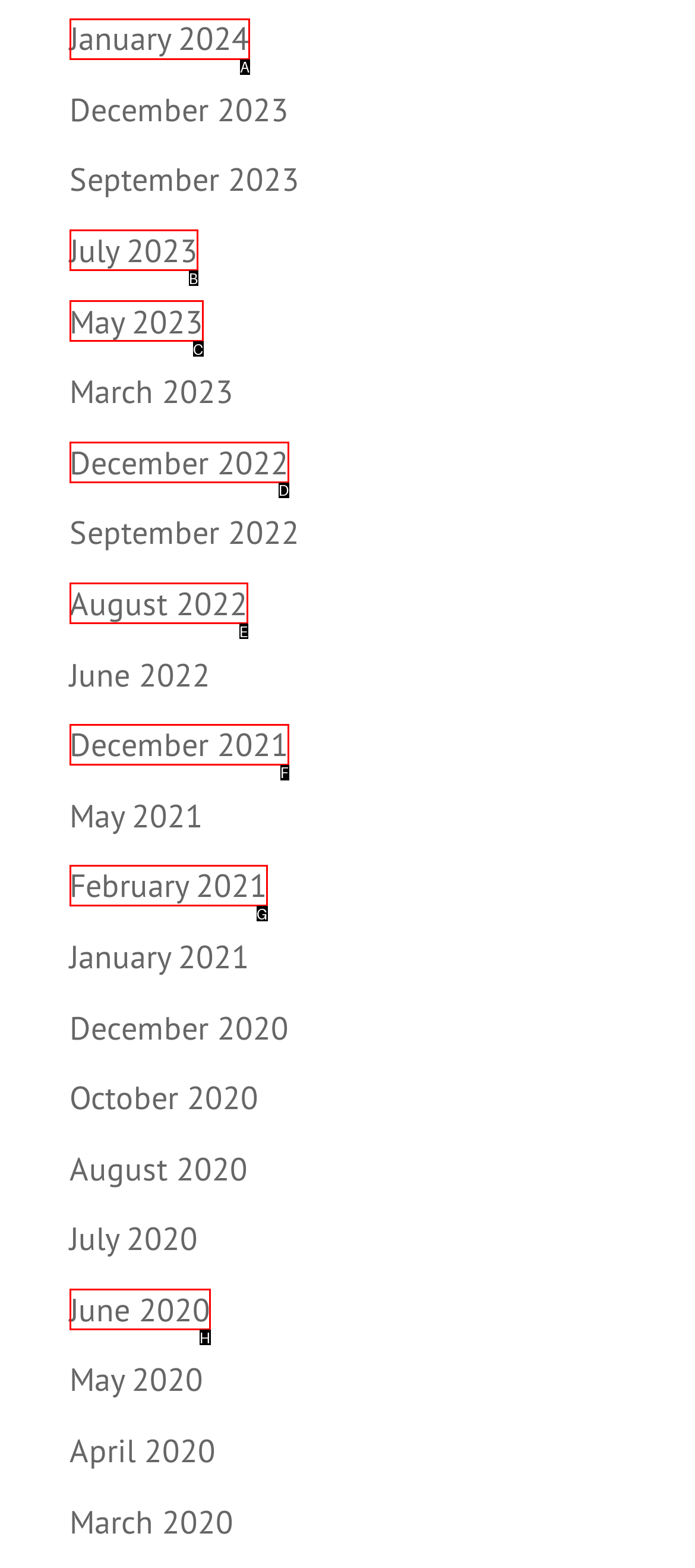Tell me which one HTML element I should click to complete the following task: view January 2024 Answer with the option's letter from the given choices directly.

A